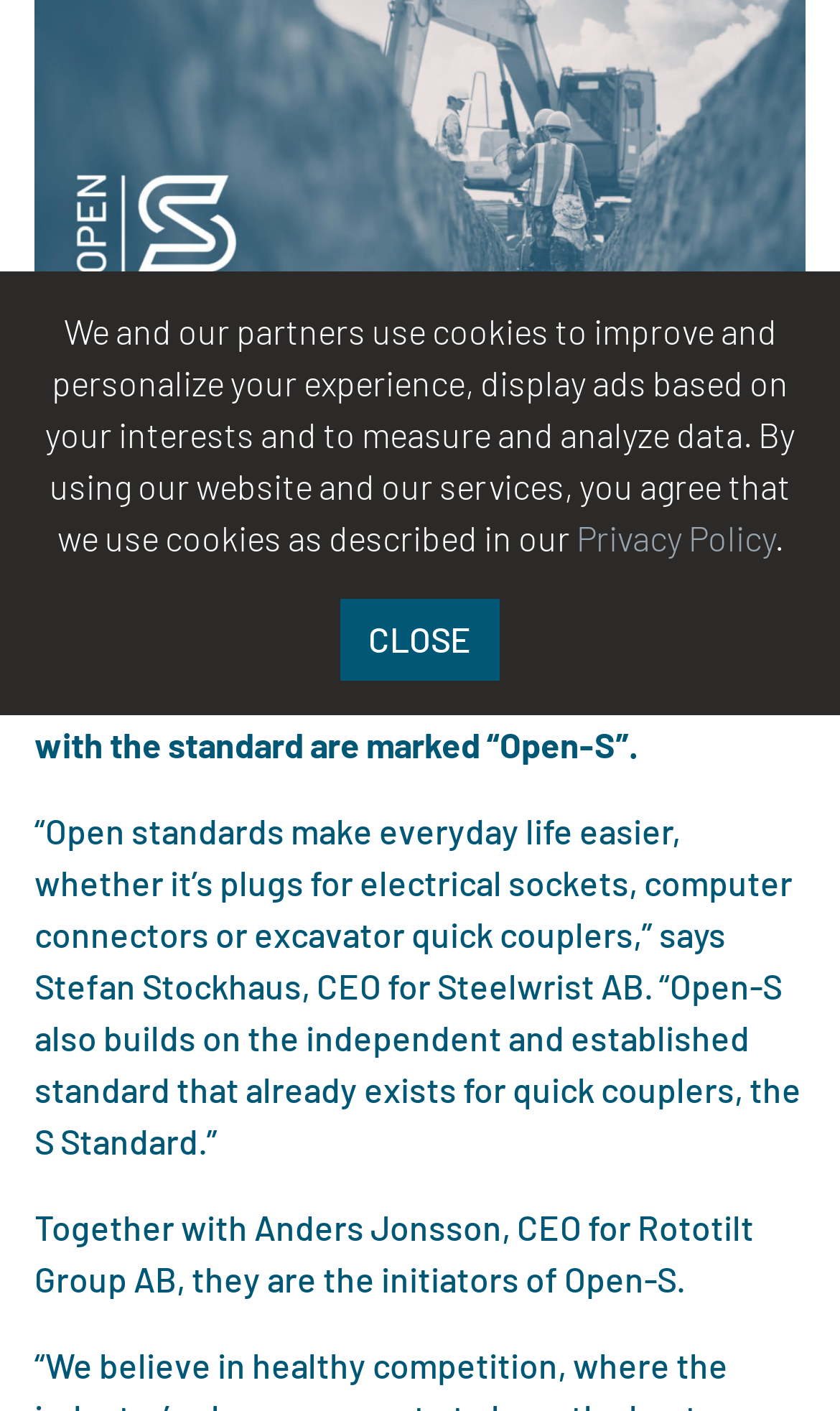Using the webpage screenshot, find the UI element described by Privacy Policy. Provide the bounding box coordinates in the format (top-left x, top-left y, bottom-right x, bottom-right y), ensuring all values are floating point numbers between 0 and 1.

[0.686, 0.366, 0.922, 0.395]